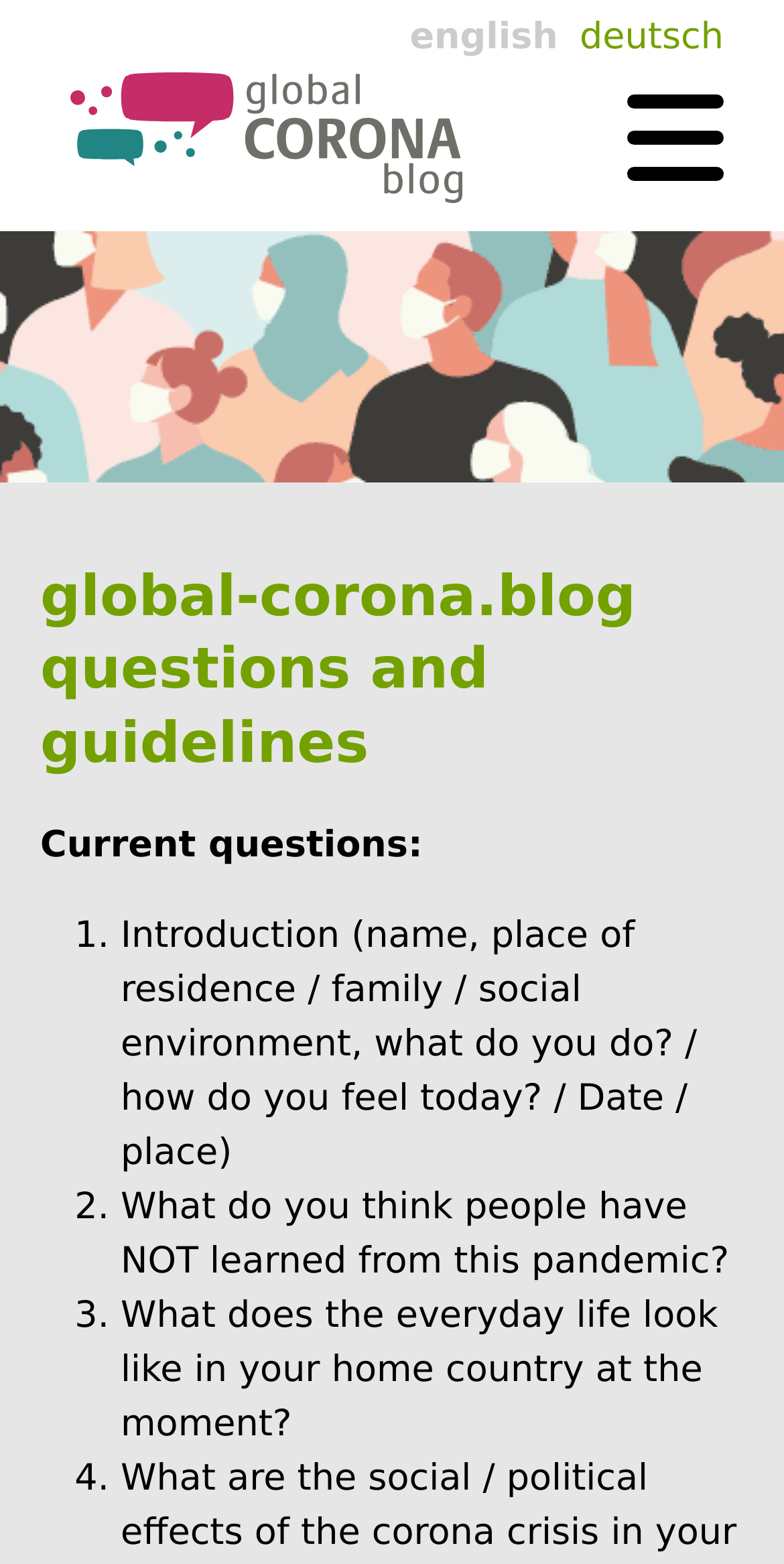By analyzing the image, answer the following question with a detailed response: Is there a navigation link on this webpage?

I found a link with the text 'Navigation' located at the top-right corner of the page, indicating that there is a navigation link on this webpage.